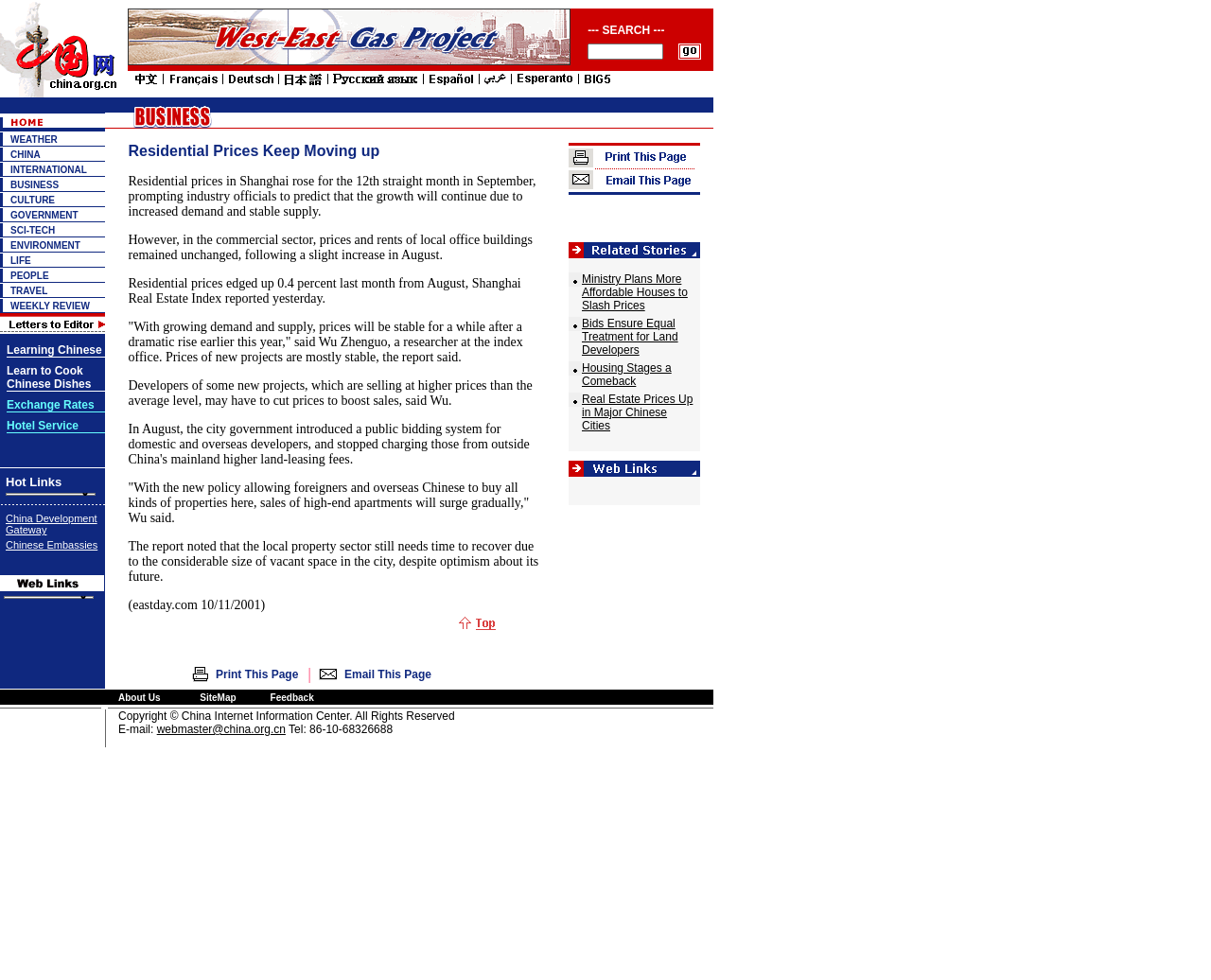Determine the bounding box coordinates (top-left x, top-left y, bottom-right x, bottom-right y) of the UI element described in the following text: Print This Page

[0.178, 0.681, 0.246, 0.695]